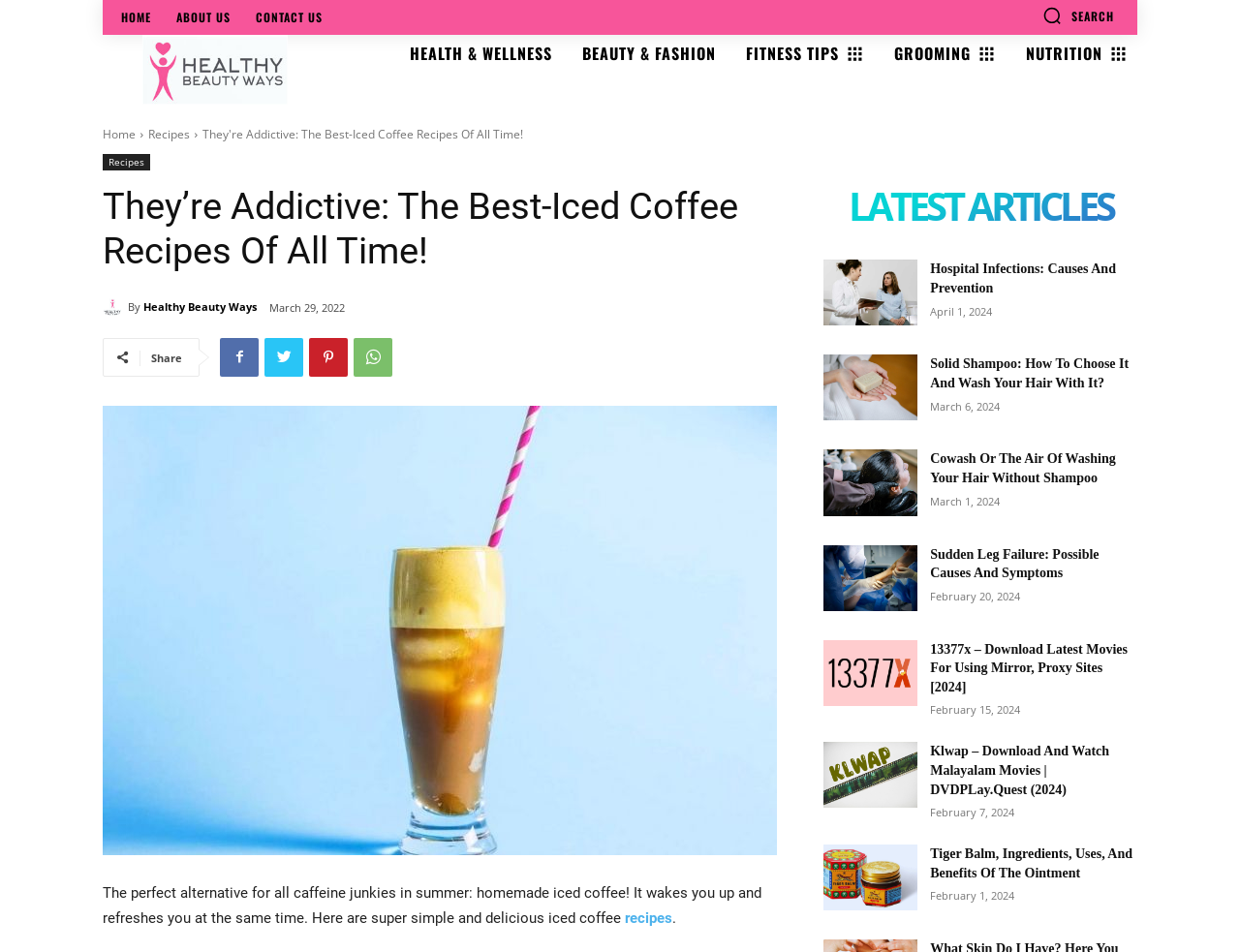Your task is to extract the text of the main heading from the webpage.

They’re Addictive: The Best-Iced Coffee Recipes Of All Time!